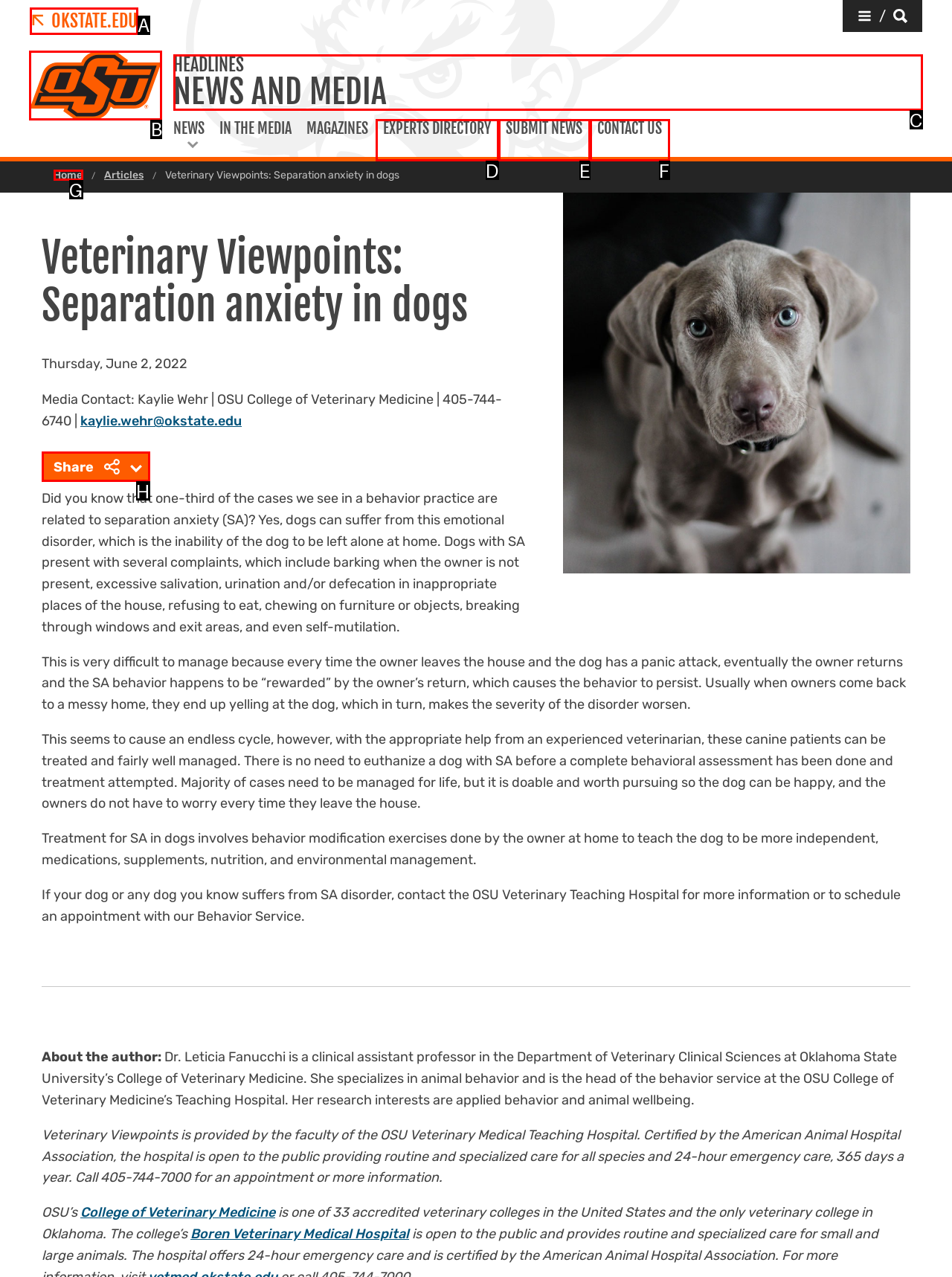Point out which HTML element you should click to fulfill the task: Click OSU Logo.
Provide the option's letter from the given choices.

B